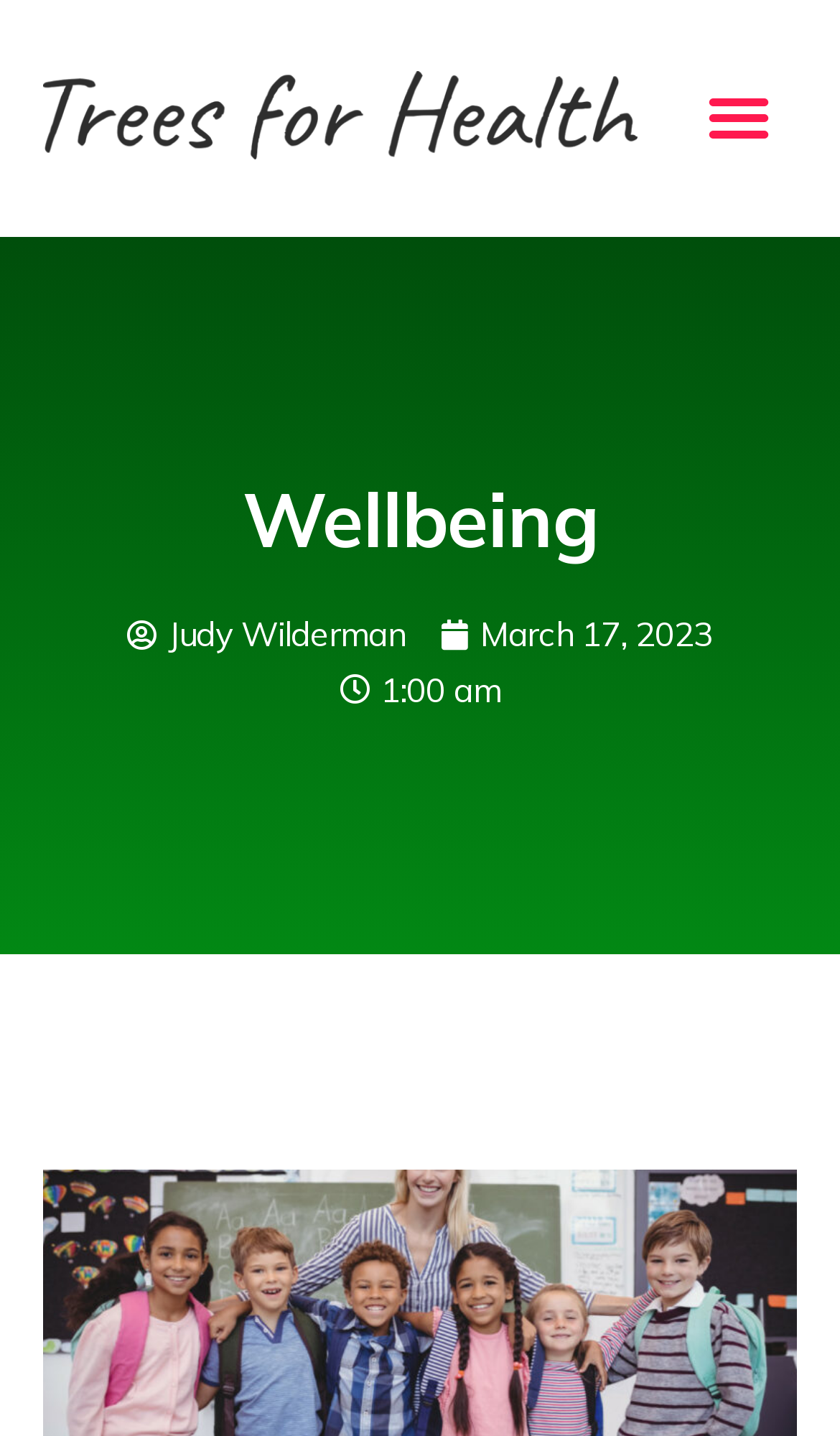Extract the bounding box coordinates for the UI element described by the text: "March 17, 2023". The coordinates should be in the form of [left, top, right, bottom] with values between 0 and 1.

[0.523, 0.423, 0.849, 0.461]